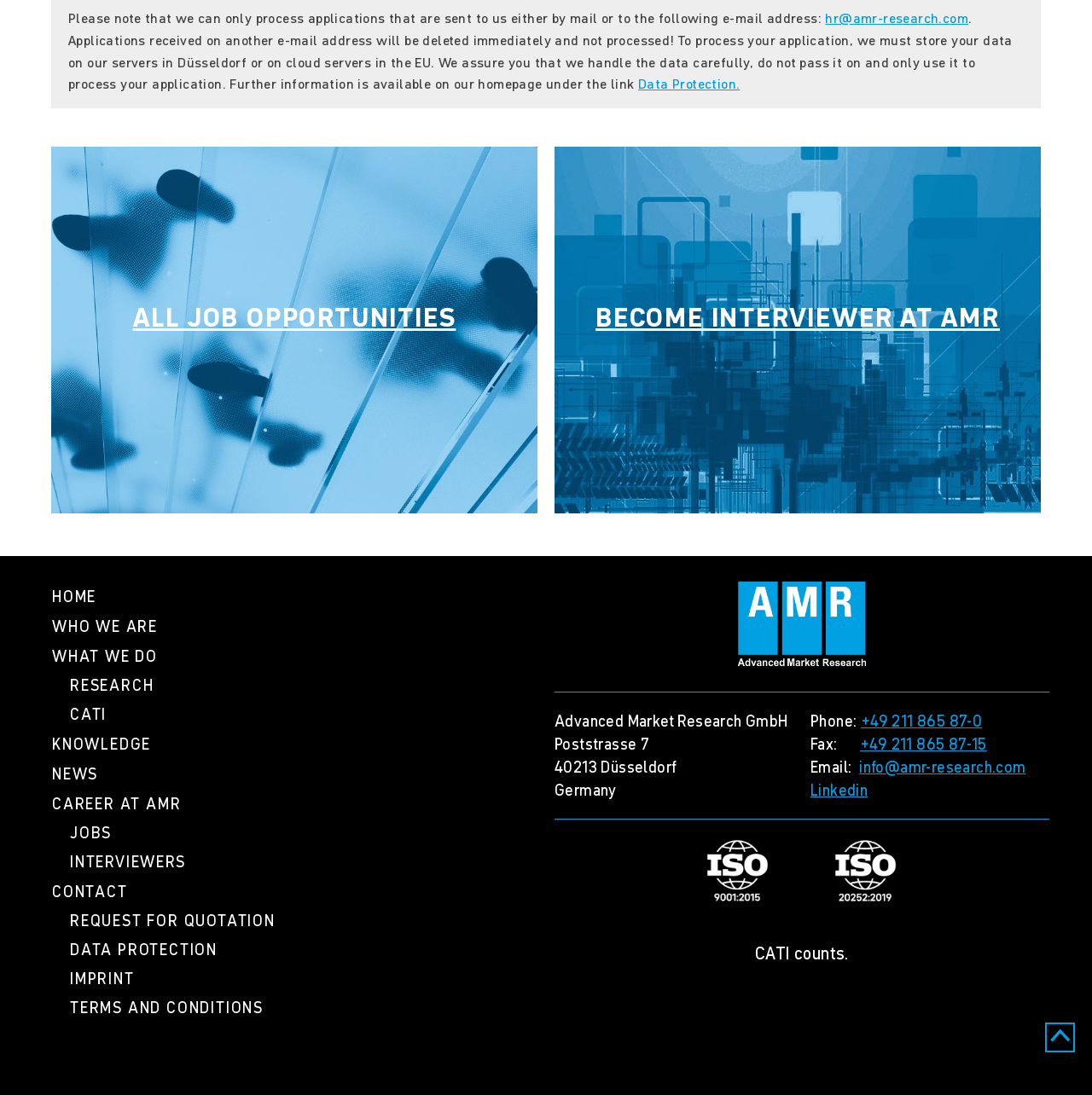What is the email address to send job applications?
Please provide an in-depth and detailed response to the question.

The email address to send job applications can be found in the first paragraph of the webpage, where it is mentioned that applications should be sent to 'hr@amr-research.com'.